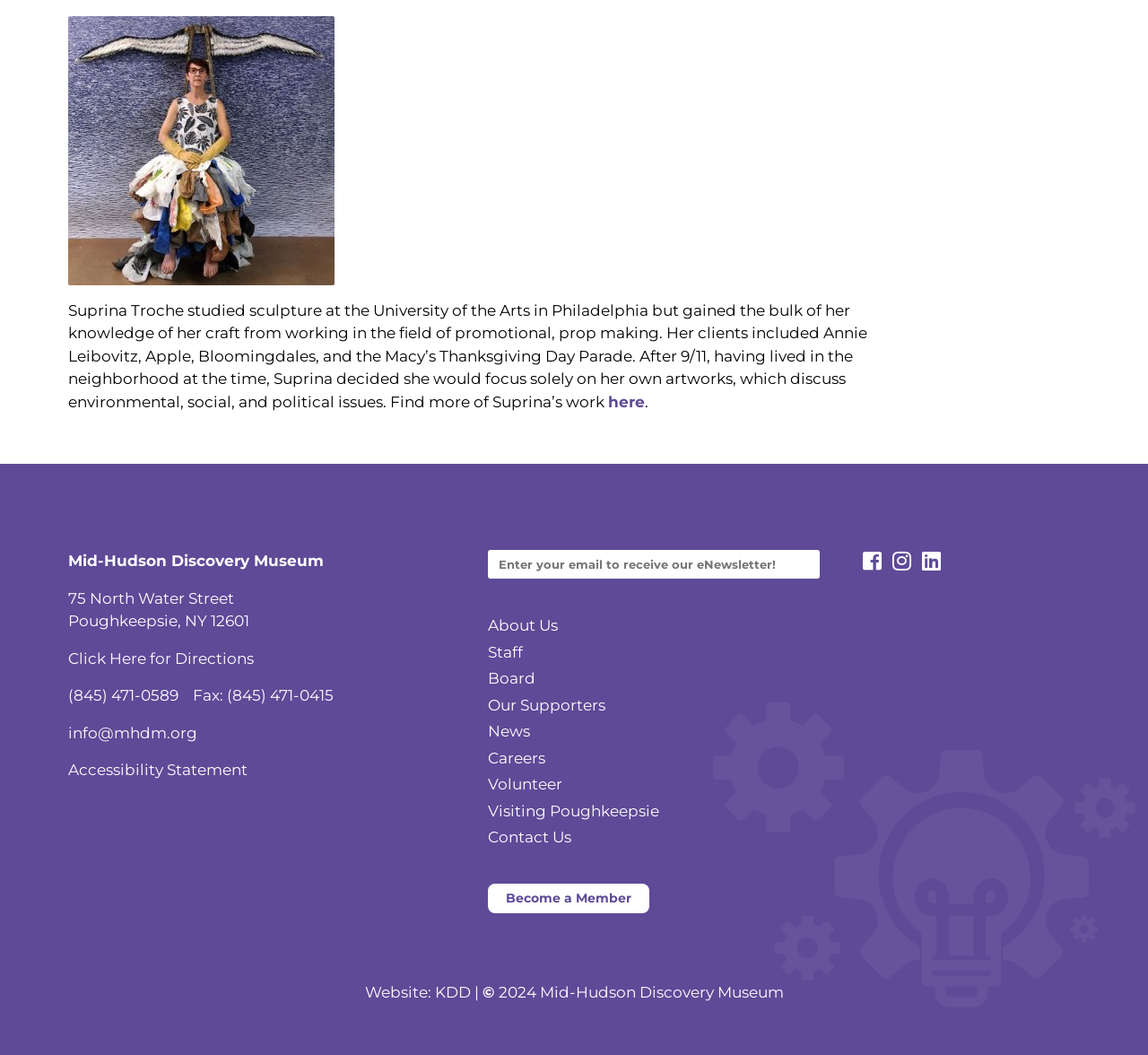Please determine the bounding box coordinates of the section I need to click to accomplish this instruction: "Click here to find more of Suprina's work".

[0.53, 0.372, 0.562, 0.389]